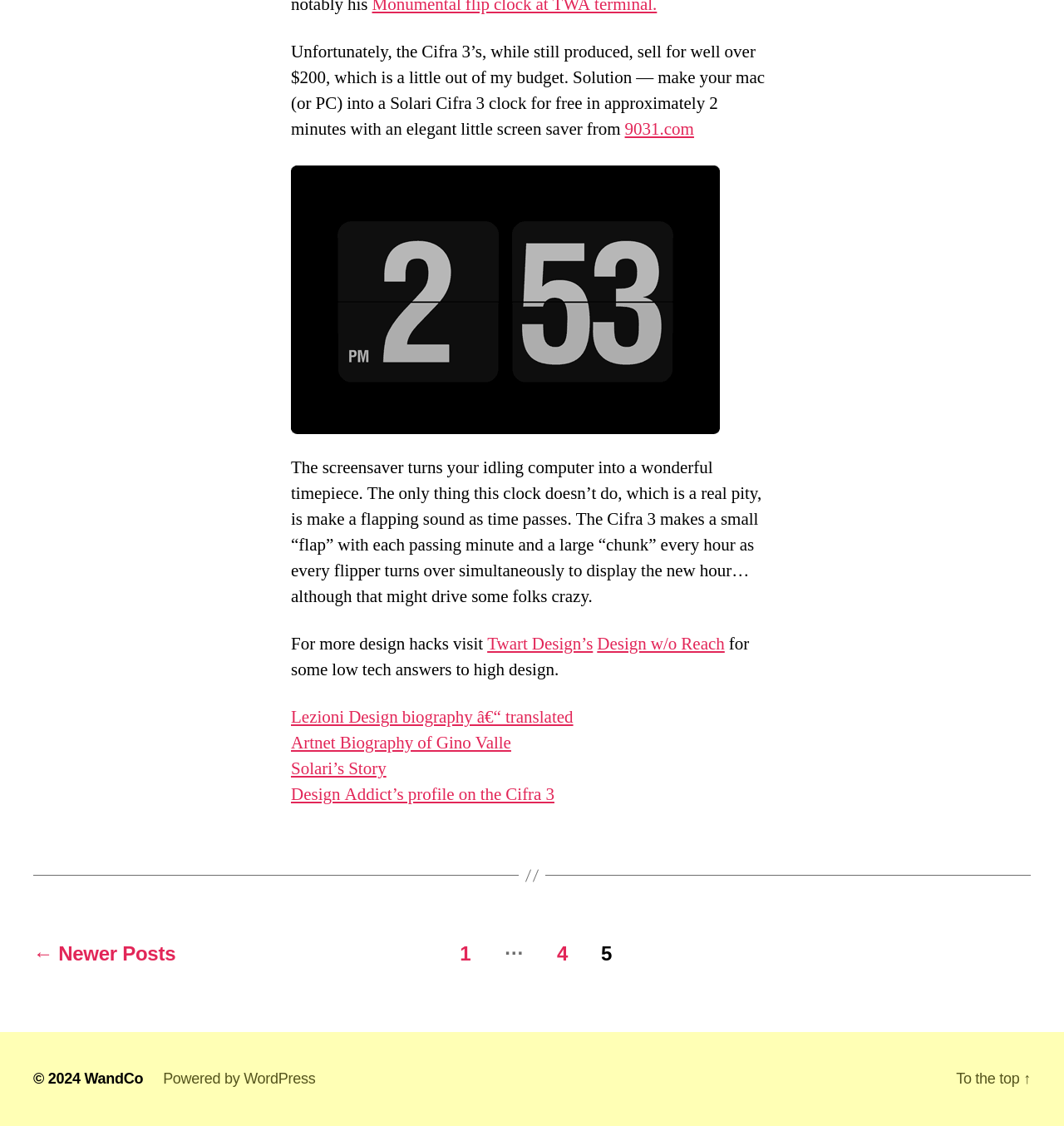Locate the bounding box coordinates of the clickable element to fulfill the following instruction: "Click on the 'Subscribe' button". Provide the coordinates as four float numbers between 0 and 1 in the format [left, top, right, bottom].

None